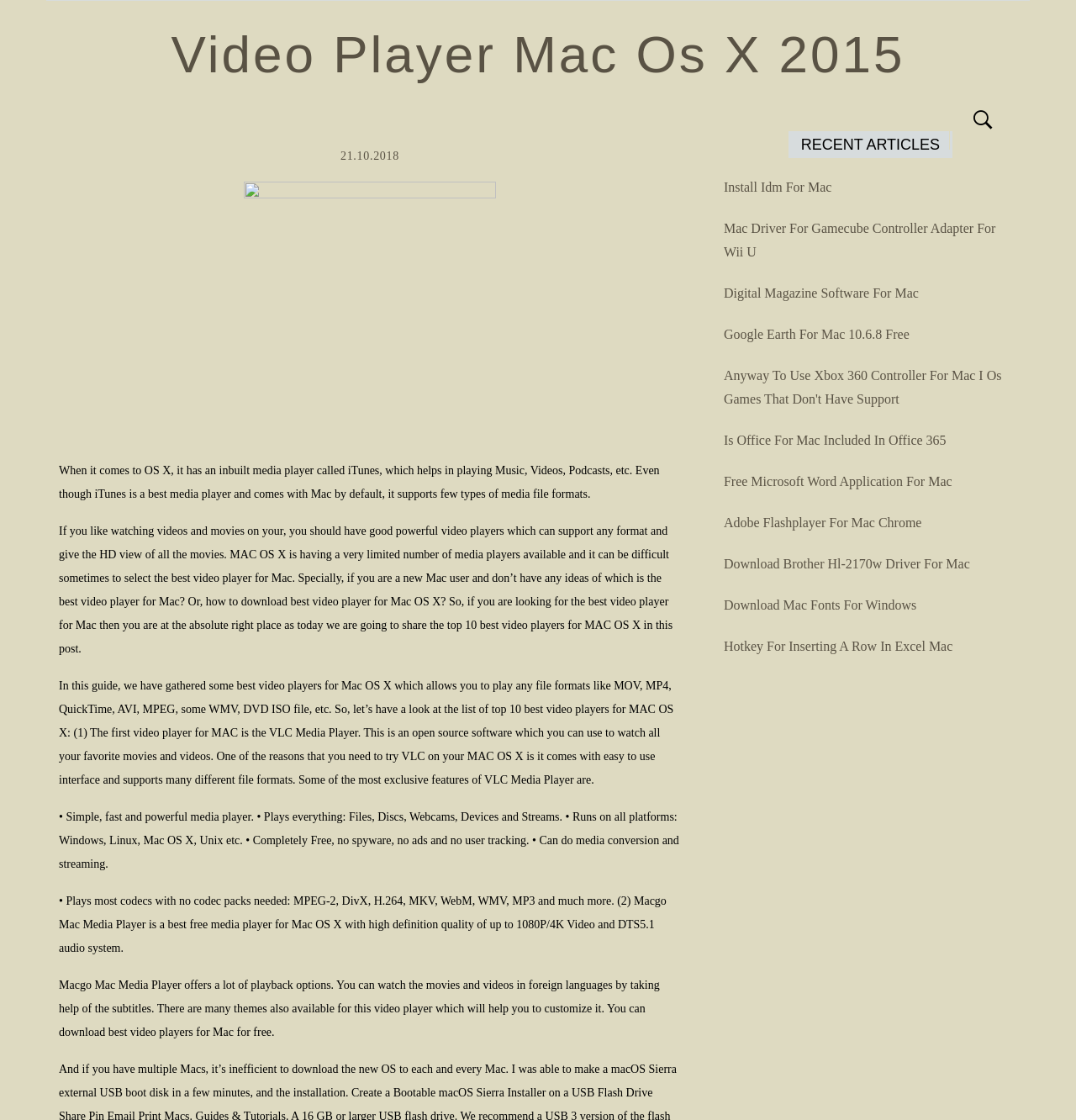Locate the bounding box coordinates of the clickable region to complete the following instruction: "Click the link to know more about VLC Media Player."

[0.055, 0.606, 0.626, 0.702]